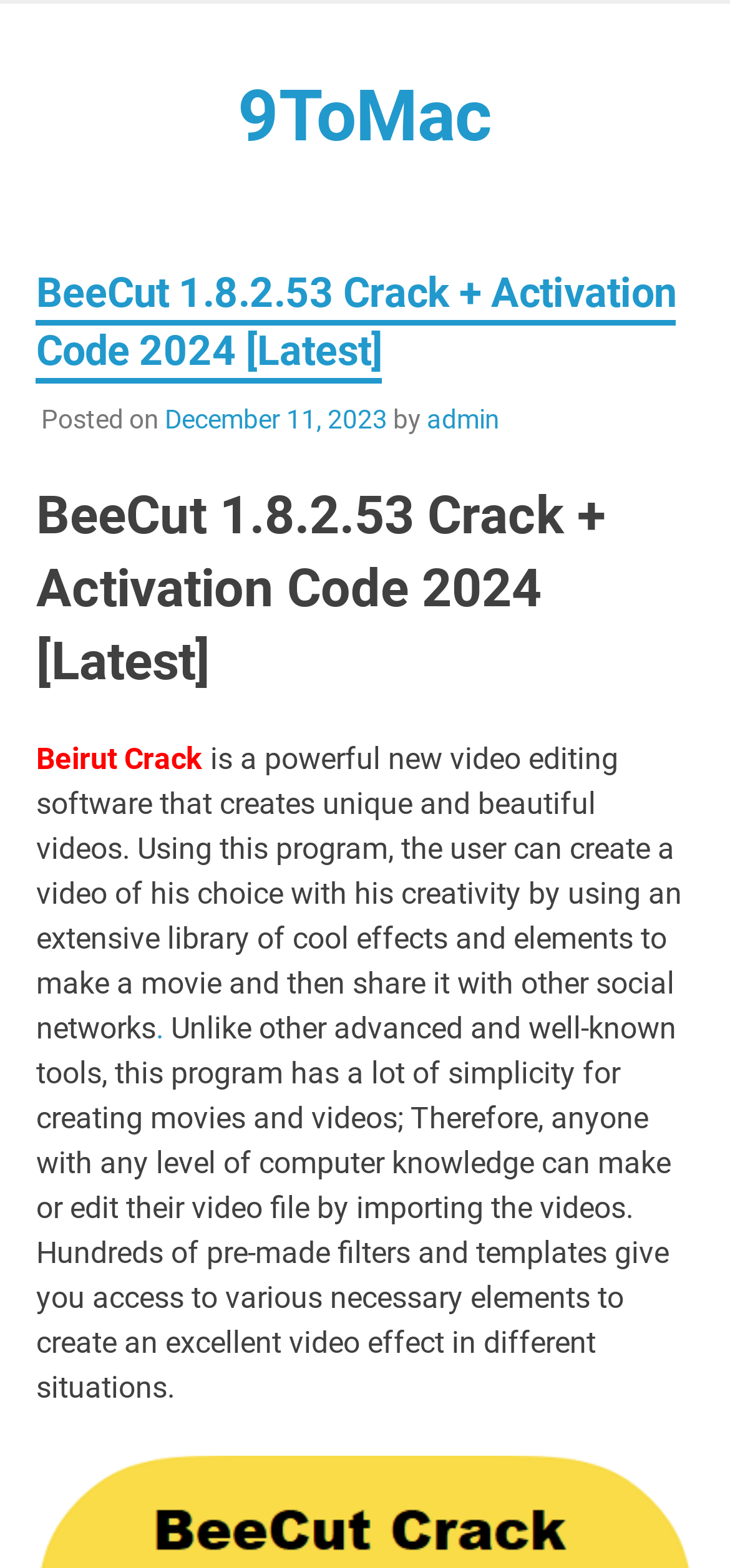Using the information shown in the image, answer the question with as much detail as possible: What is BeeCut?

Based on the webpage content, BeeCut is a video editing software that offers a user-friendly interface and robust functions, allowing users to create high-quality videos.